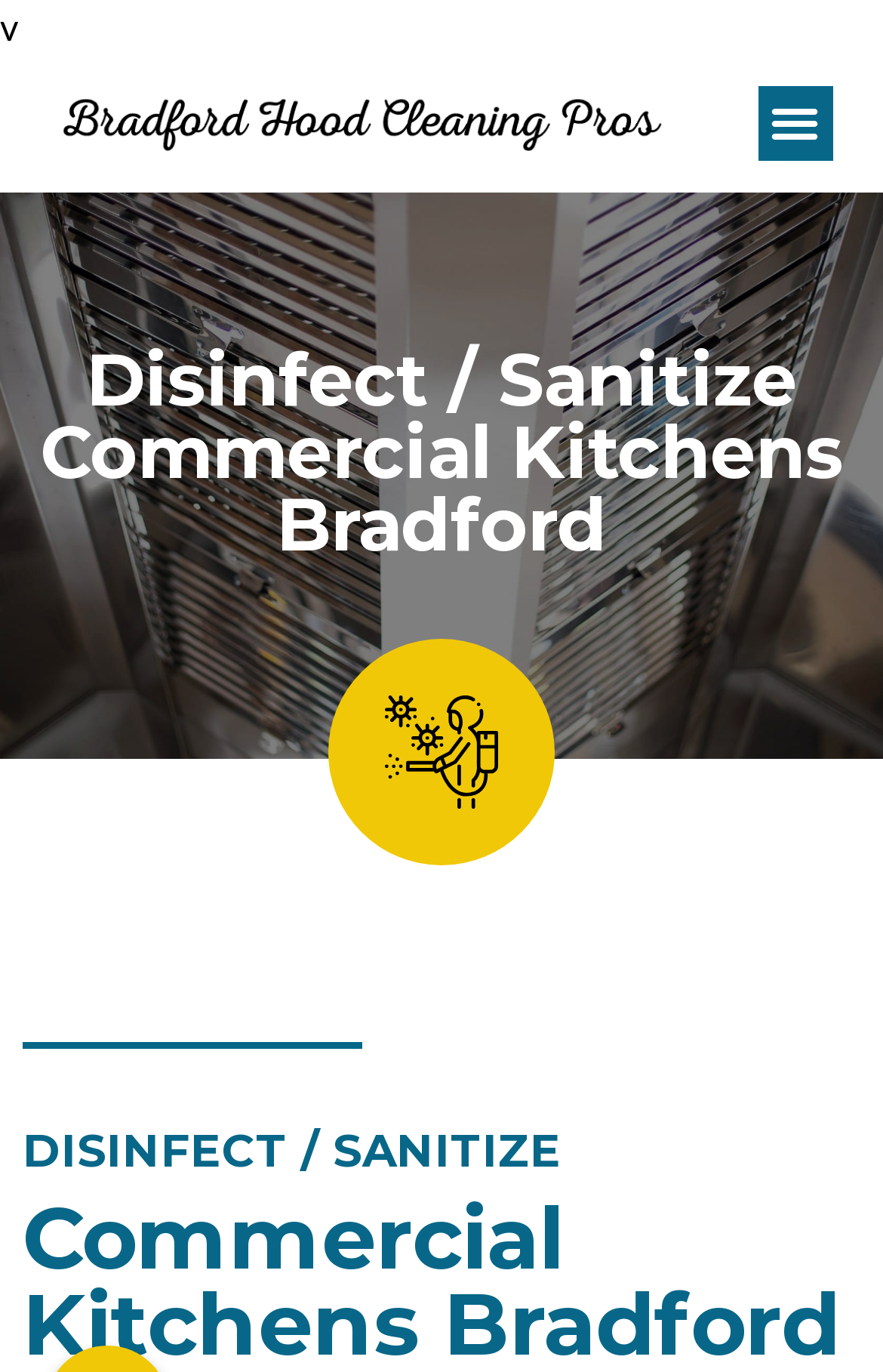Provide a single word or phrase to answer the given question: 
What type of surfaces can their cleaners disinfect?

Any type of surface